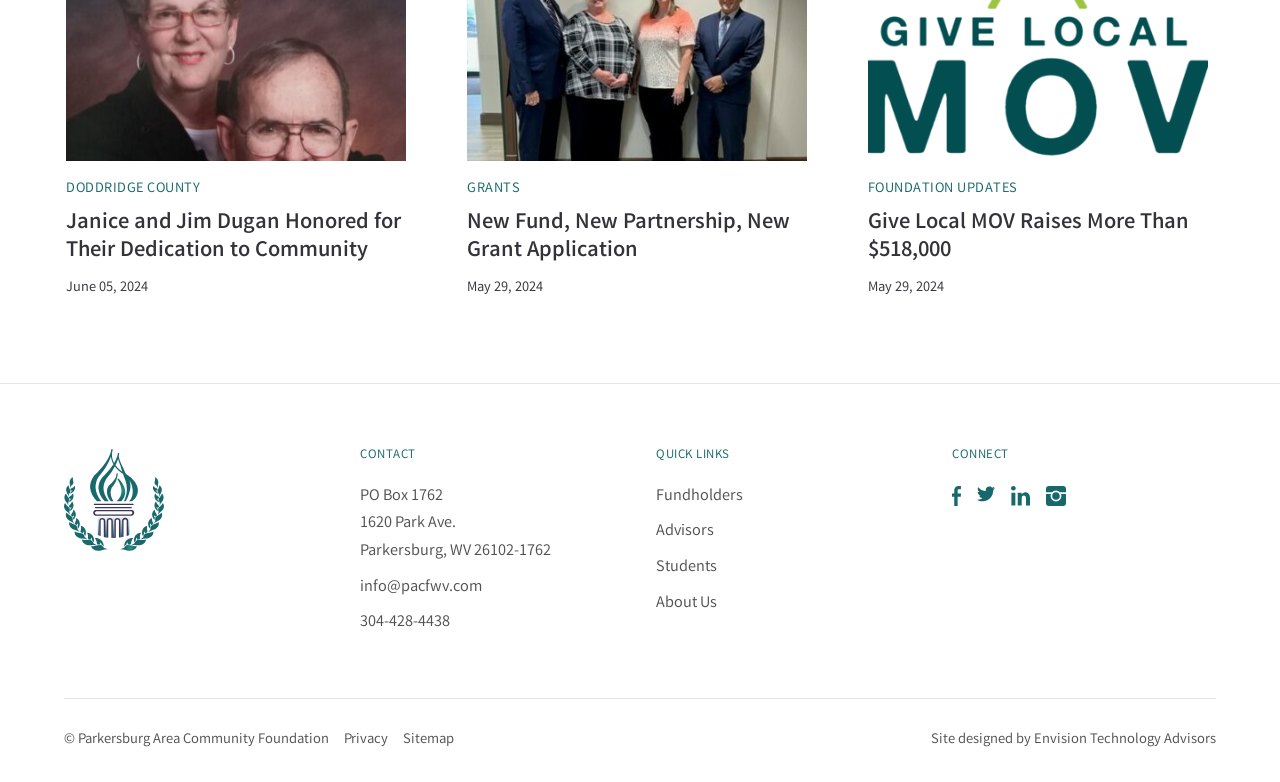Give the bounding box coordinates for the element described as: "Sitemap".

[0.315, 0.933, 0.355, 0.961]